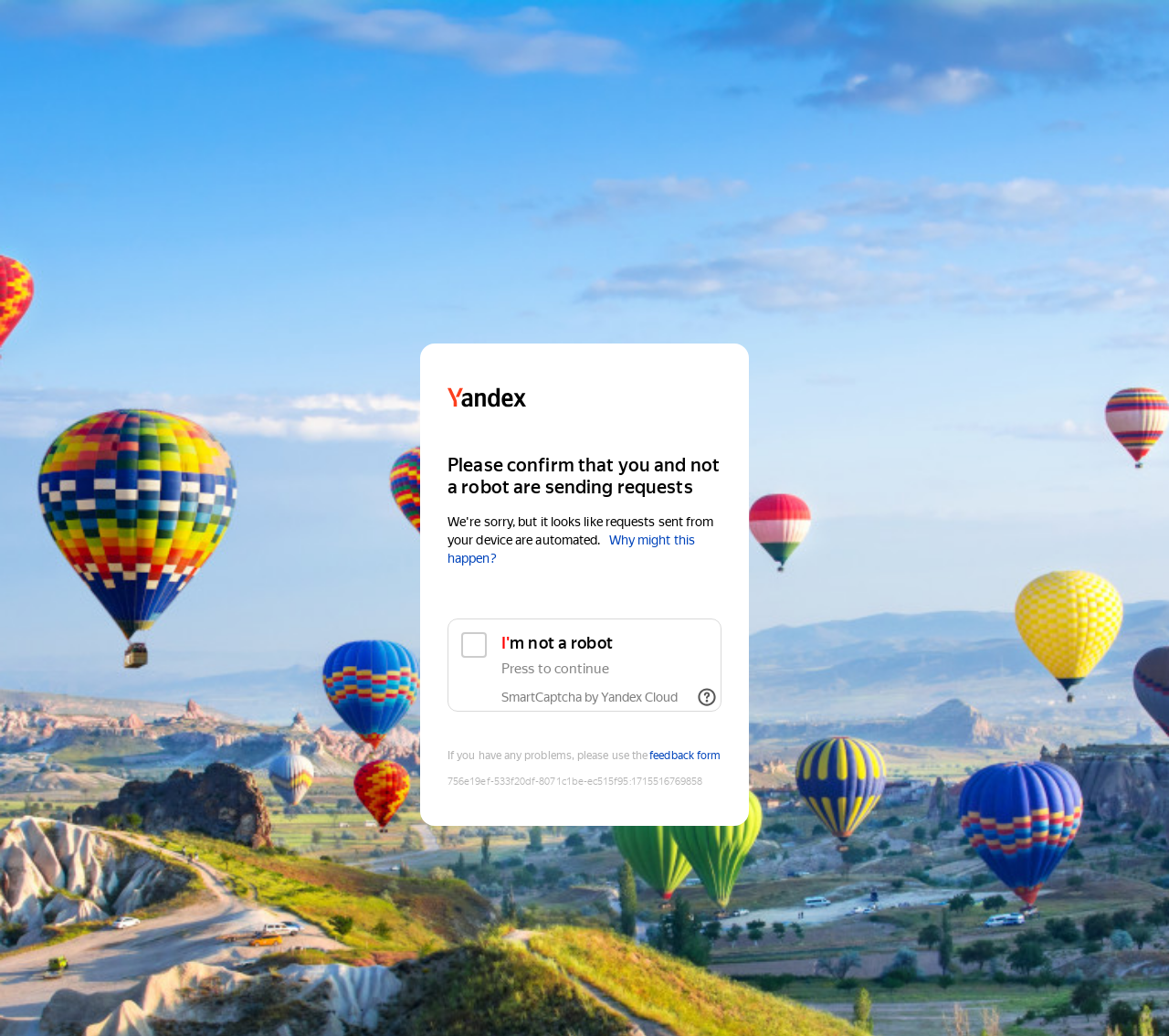What is the purpose of this webpage?
Using the information presented in the image, please offer a detailed response to the question.

Based on the content of the webpage, it appears to be a Captcha verification page. The text 'Please confirm that you and not a robot are sending requests' and the checkbox 'I'm not a robot' suggest that the purpose of this webpage is to verify the identity of the user as a human.